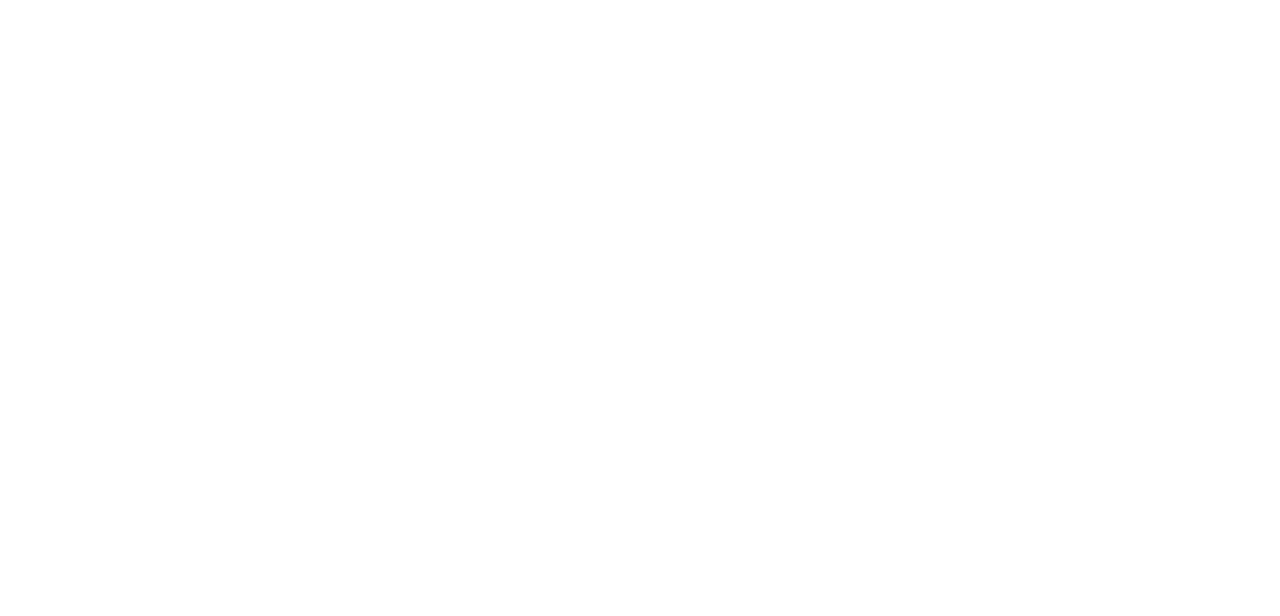Could you determine the bounding box coordinates of the clickable element to complete the instruction: "Enter email address"? Provide the coordinates as four float numbers between 0 and 1, i.e., [left, top, right, bottom].

[0.098, 0.566, 0.358, 0.623]